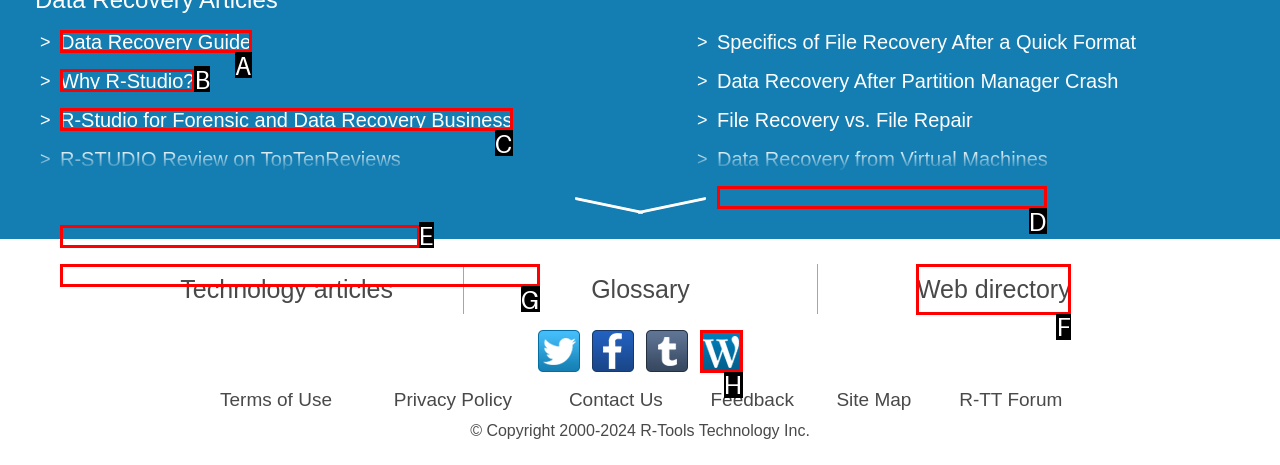Identify the HTML element to select in order to accomplish the following task: Learn about Upcoming Events
Reply with the letter of the chosen option from the given choices directly.

None